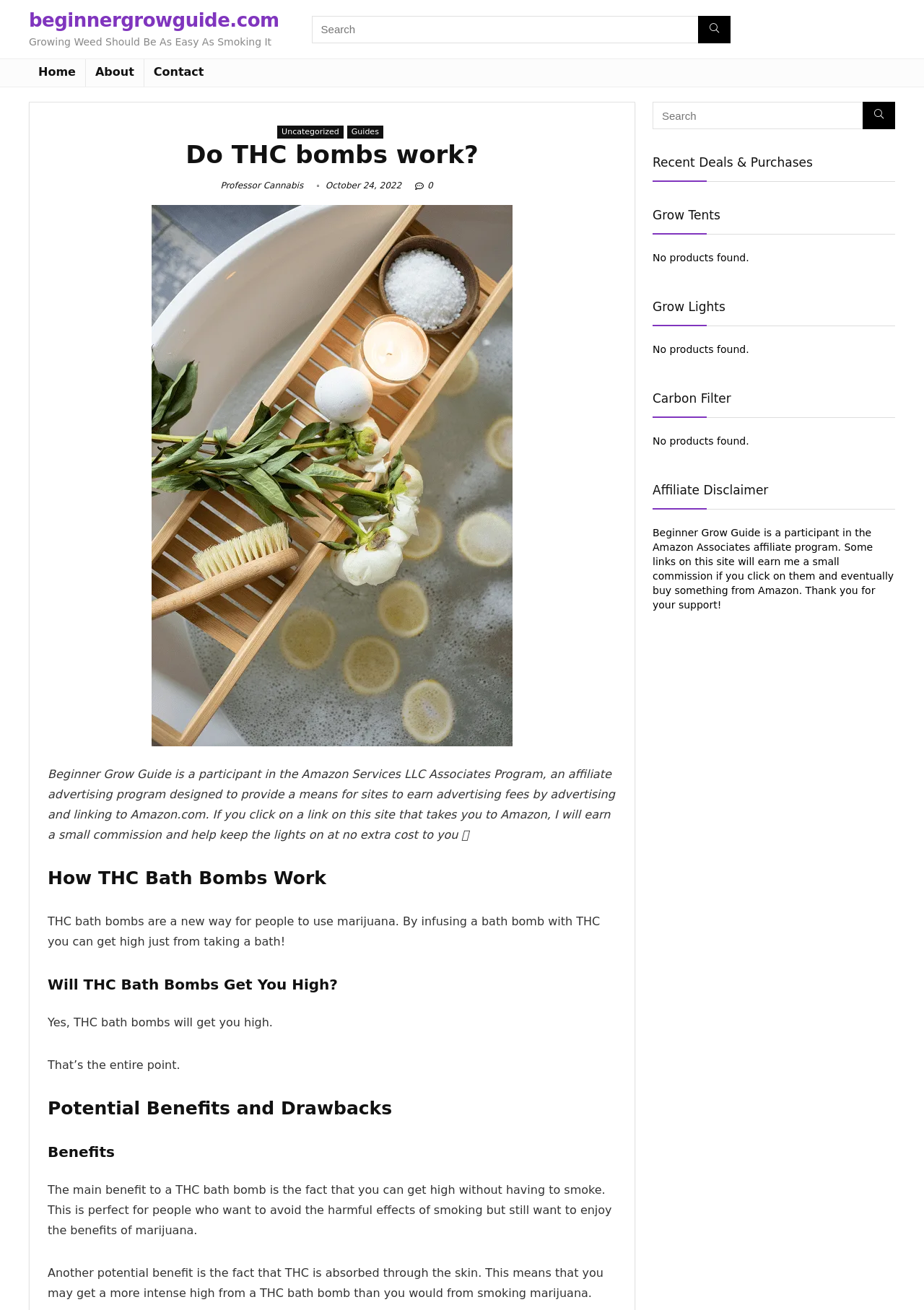Please determine and provide the text content of the webpage's heading.

Do THC bombs work?